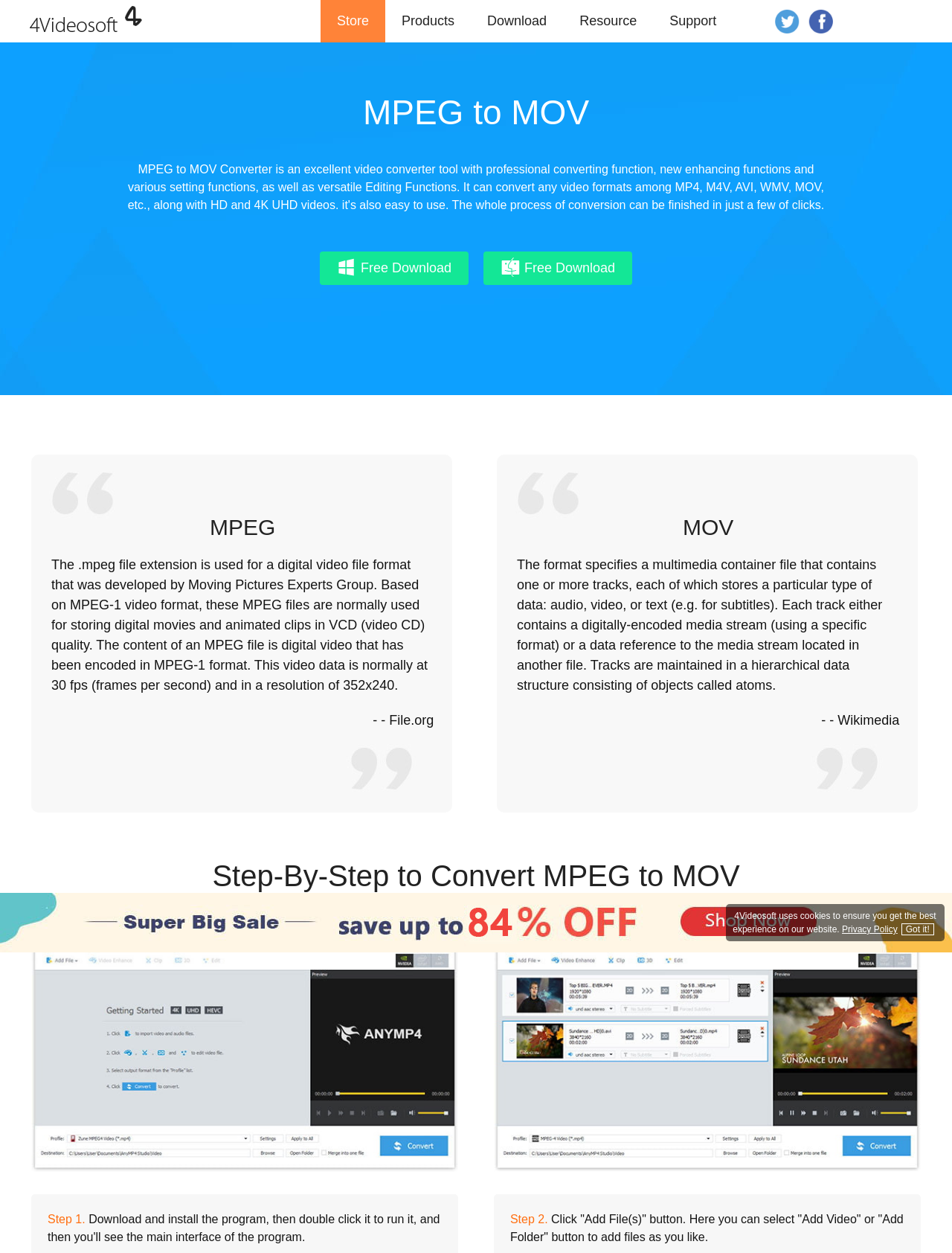What is the format of the digital video file?
From the image, provide a succinct answer in one word or a short phrase.

MPEG-1